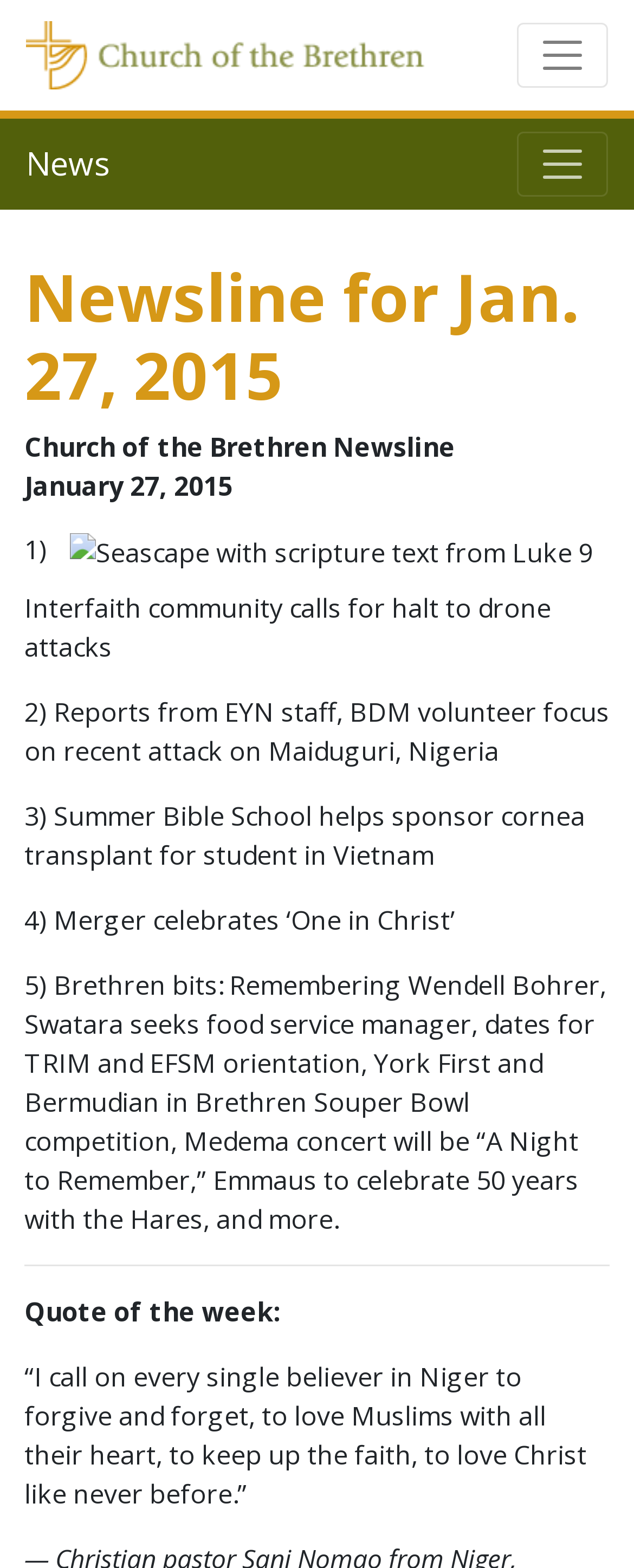What is the quote of the week?
Give a single word or phrase as your answer by examining the image.

“I call on every single believer in Niger to forgive and forget, to love Muslims with all their heart, to keep up the faith, to love Christ like never before.”